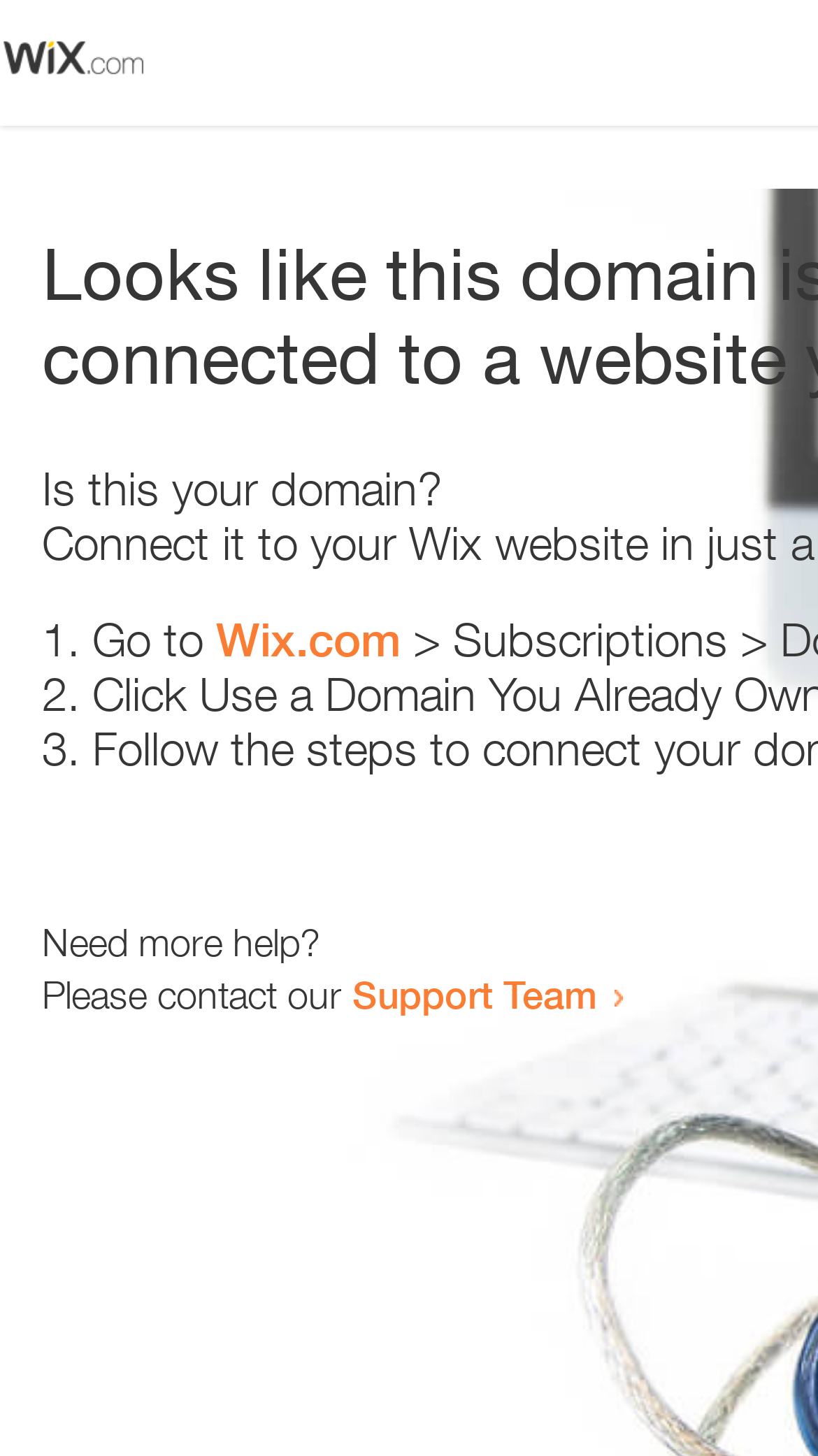How many steps are provided to resolve the issue?
Please ensure your answer to the question is detailed and covers all necessary aspects.

The webpage provides a list of steps to resolve the issue, marked as '1.', '2.', and '3.' which indicates that there are three steps in total.